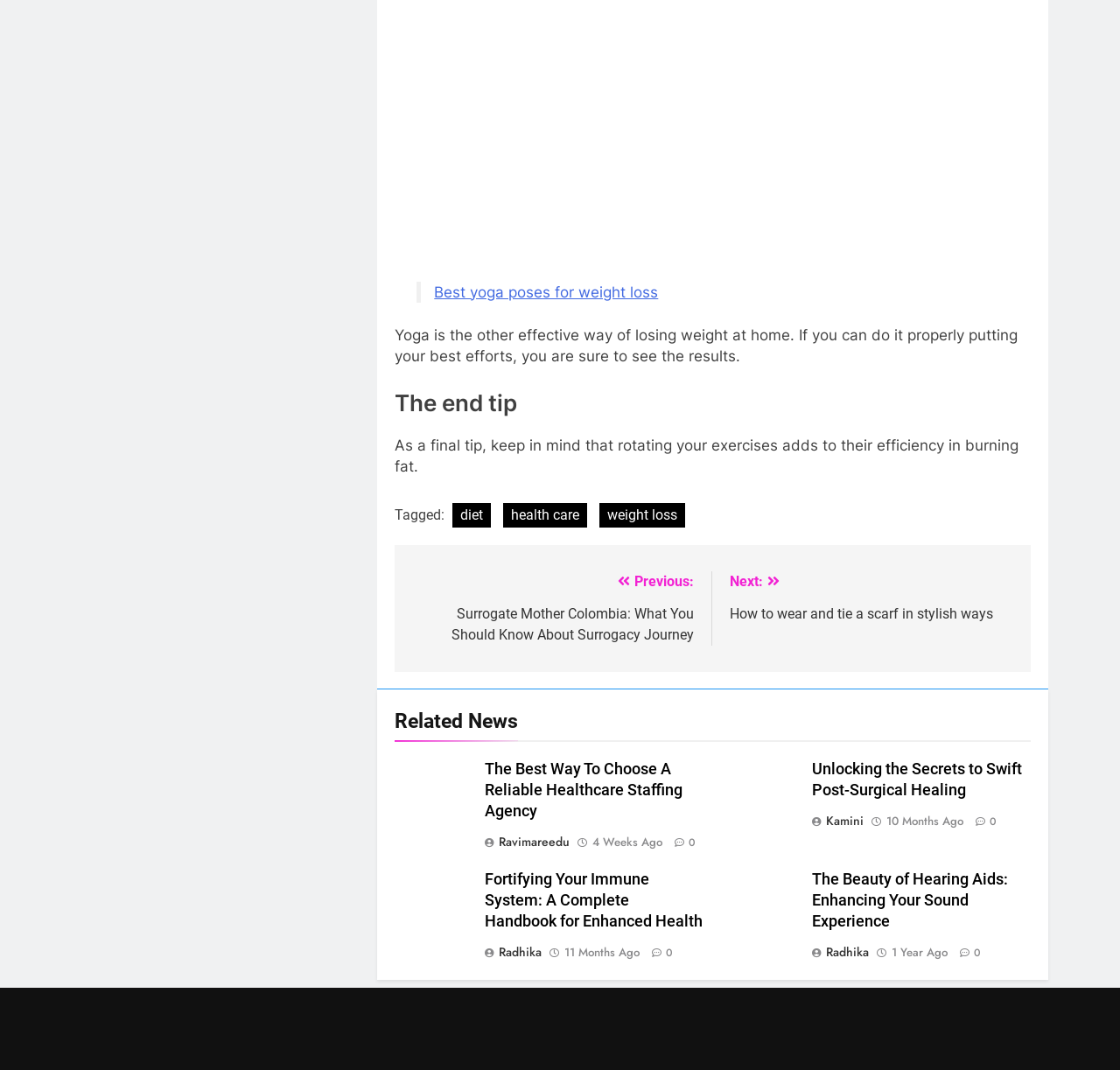Provide a short answer using a single word or phrase for the following question: 
How many related news articles are listed on the webpage?

4